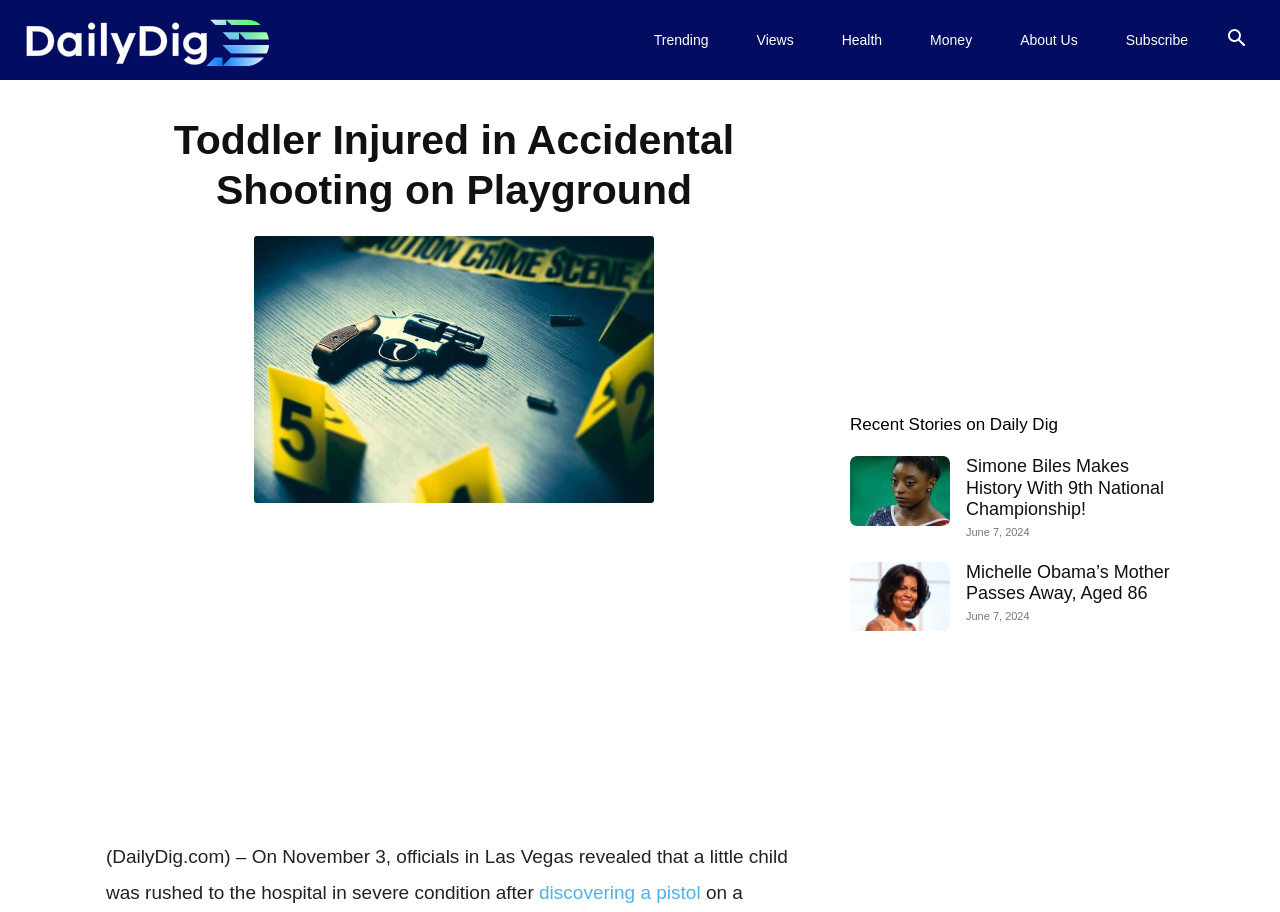Identify the bounding box for the UI element specified in this description: "aria-label="Advertisement" name="aswift_8" title="Advertisement"". The coordinates must be four float numbers between 0 and 1, formatted as [left, top, right, bottom].

[0.673, 0.126, 0.908, 0.4]